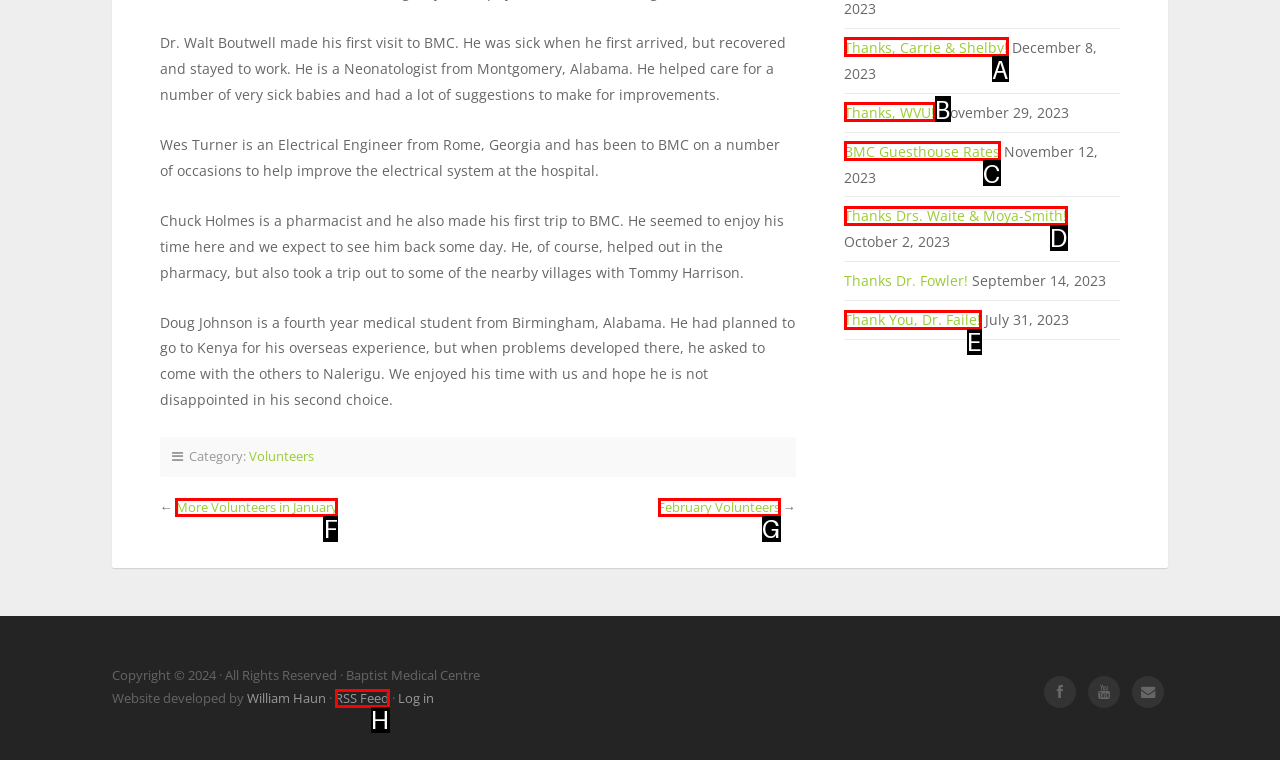Select the letter that corresponds to this element description: Thank You, Dr. Faile!
Answer with the letter of the correct option directly.

E